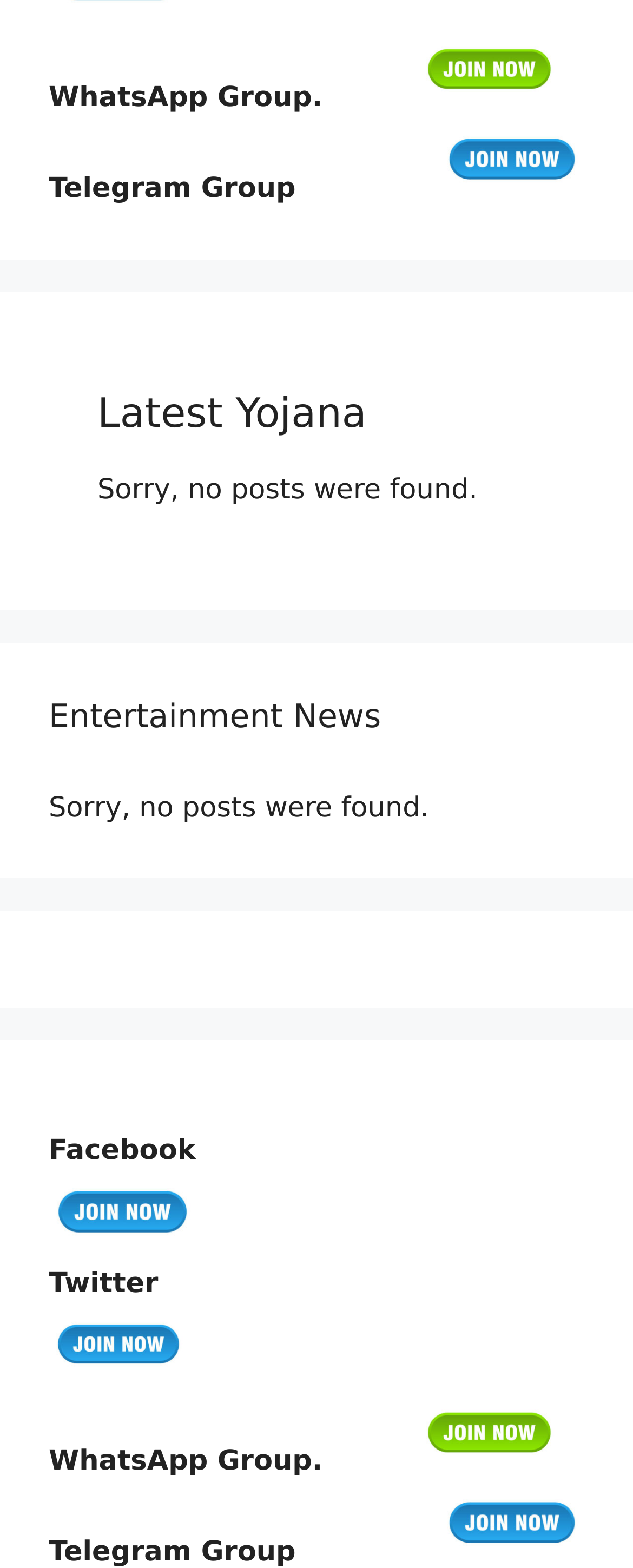Identify the bounding box coordinates for the region of the element that should be clicked to carry out the instruction: "View Twitter". The bounding box coordinates should be four float numbers between 0 and 1, i.e., [left, top, right, bottom].

[0.077, 0.865, 0.297, 0.886]